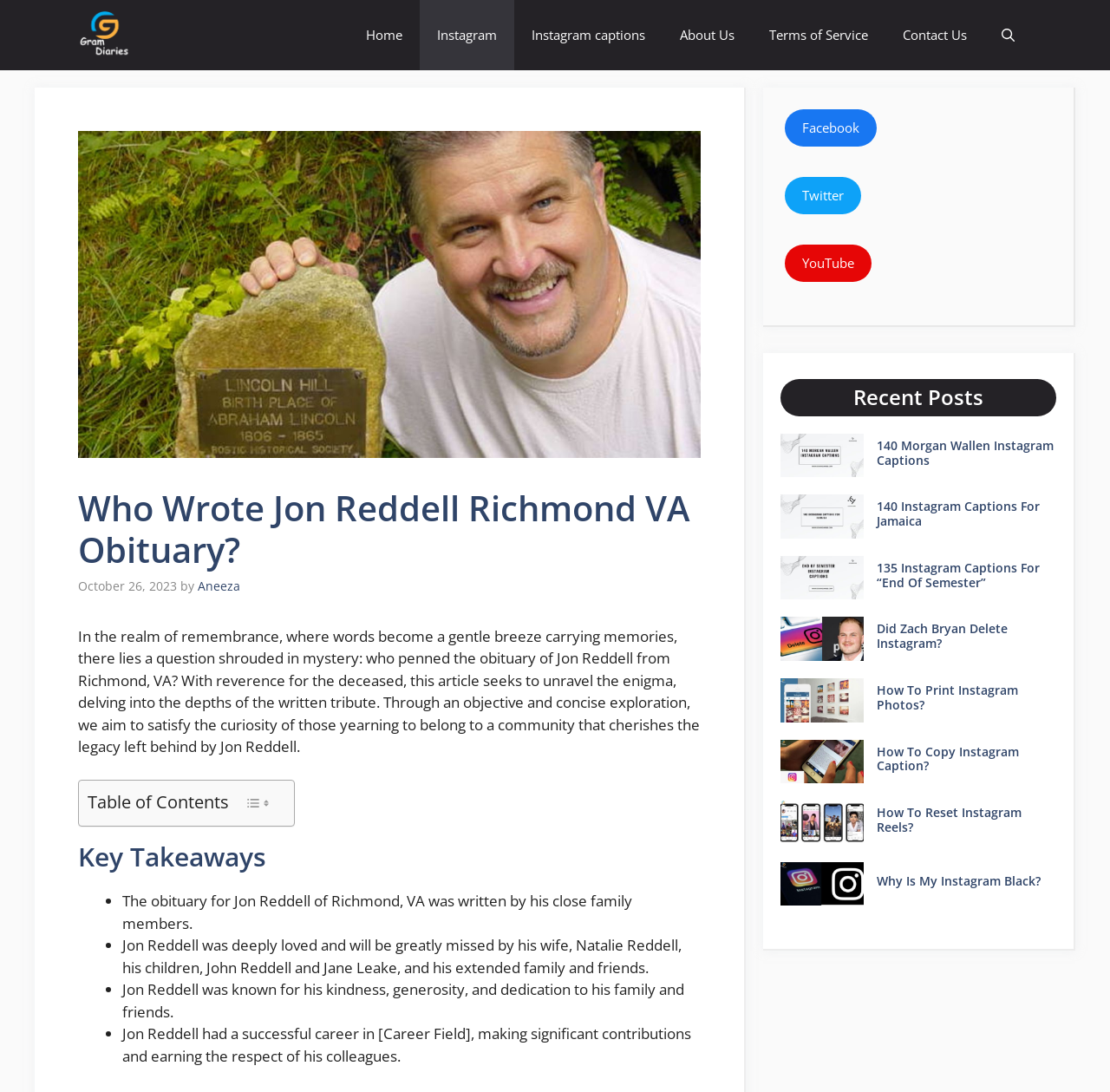Identify the bounding box coordinates of the clickable region required to complete the instruction: "Check the 'Recent Posts' section". The coordinates should be given as four float numbers within the range of 0 and 1, i.e., [left, top, right, bottom].

[0.703, 0.347, 0.952, 0.381]